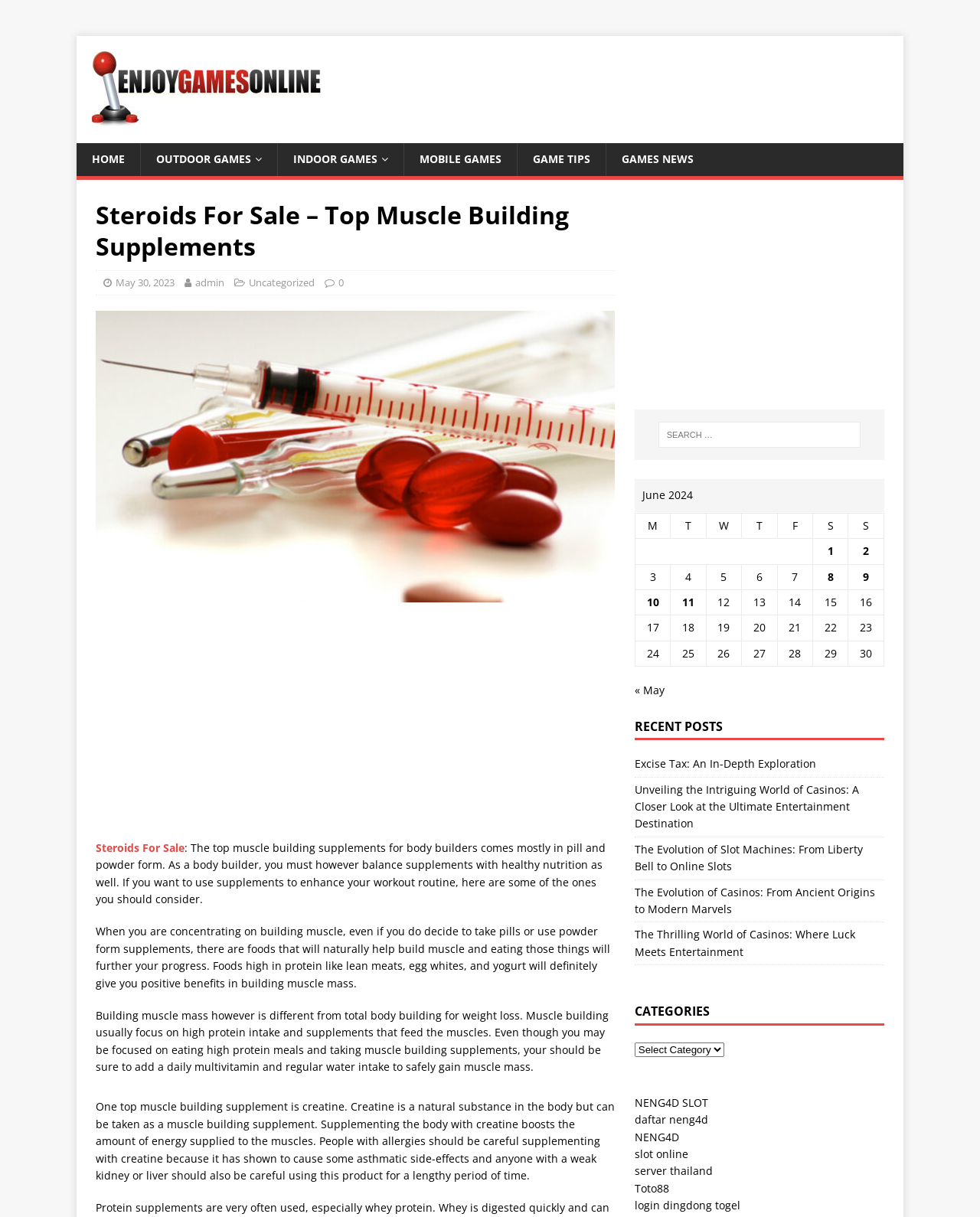Identify the bounding box coordinates of the clickable region to carry out the given instruction: "Search for articles".

None